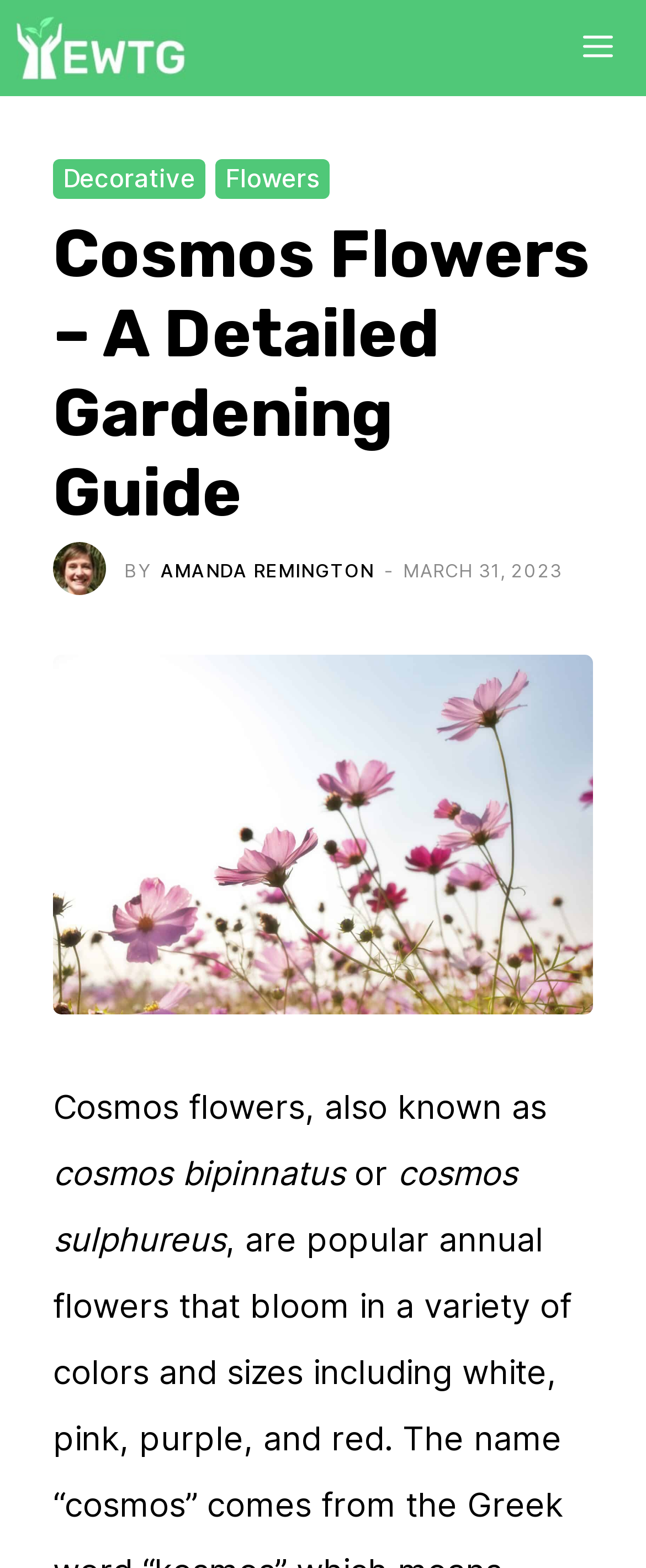Determine the bounding box coordinates for the UI element described. Format the coordinates as (top-left x, top-left y, bottom-right x, bottom-right y) and ensure all values are between 0 and 1. Element description: Decorative

[0.097, 0.104, 0.303, 0.124]